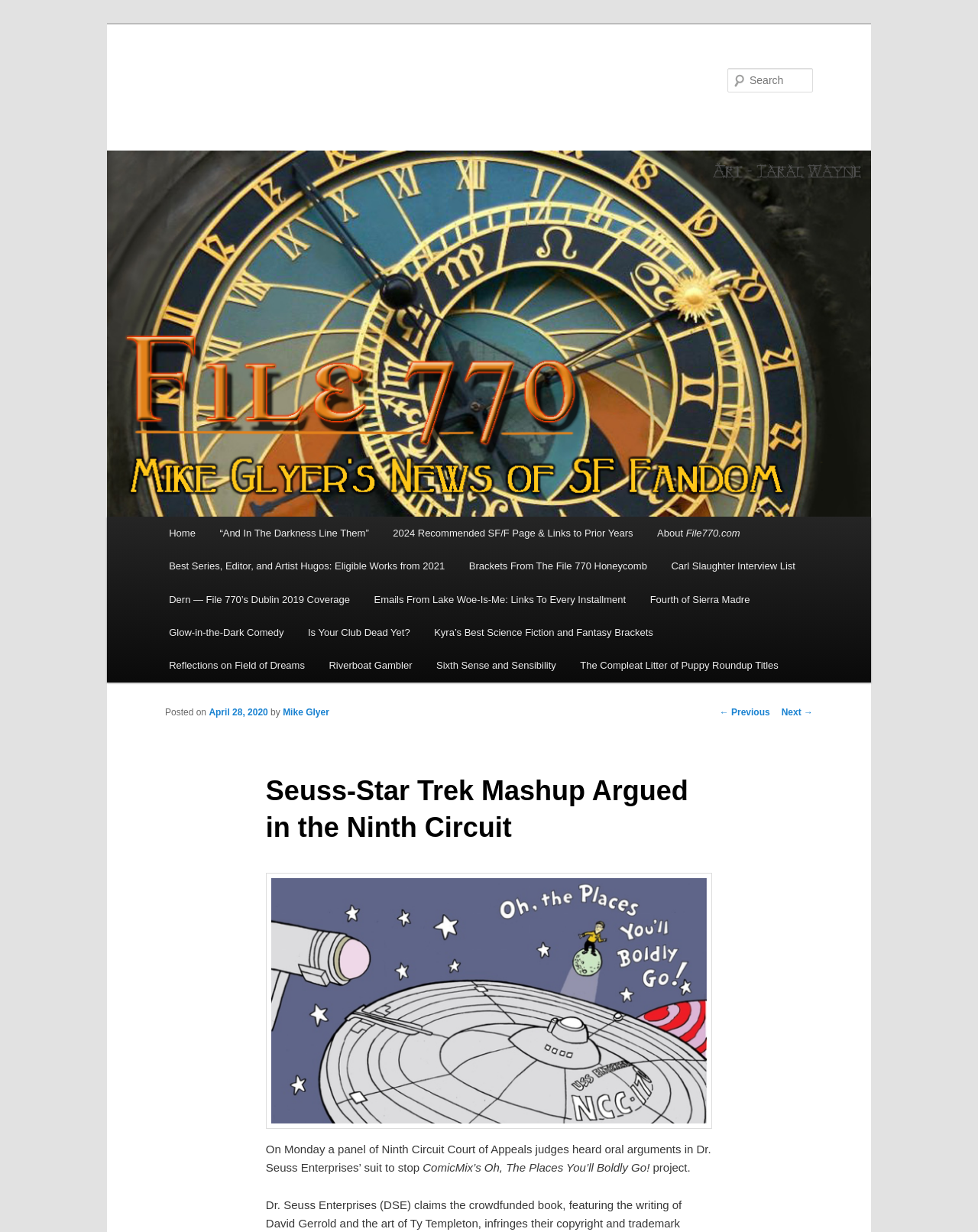Locate the bounding box coordinates of the clickable region to complete the following instruction: "View the next post."

[0.799, 0.574, 0.831, 0.582]